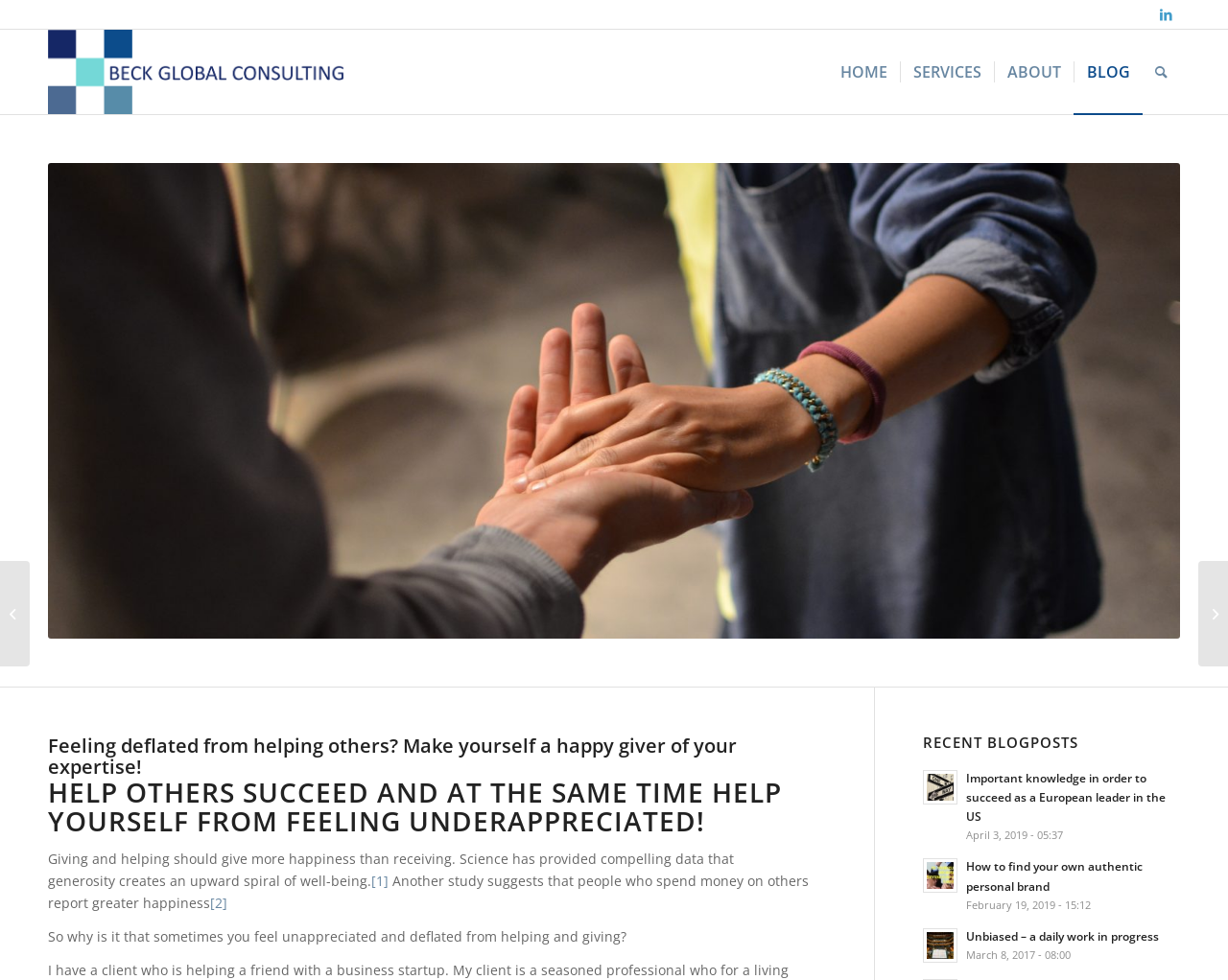Using the webpage screenshot, locate the HTML element that fits the following description and provide its bounding box: "aria-label="BGC Logo" title="BGC Logo"".

[0.039, 0.03, 0.292, 0.116]